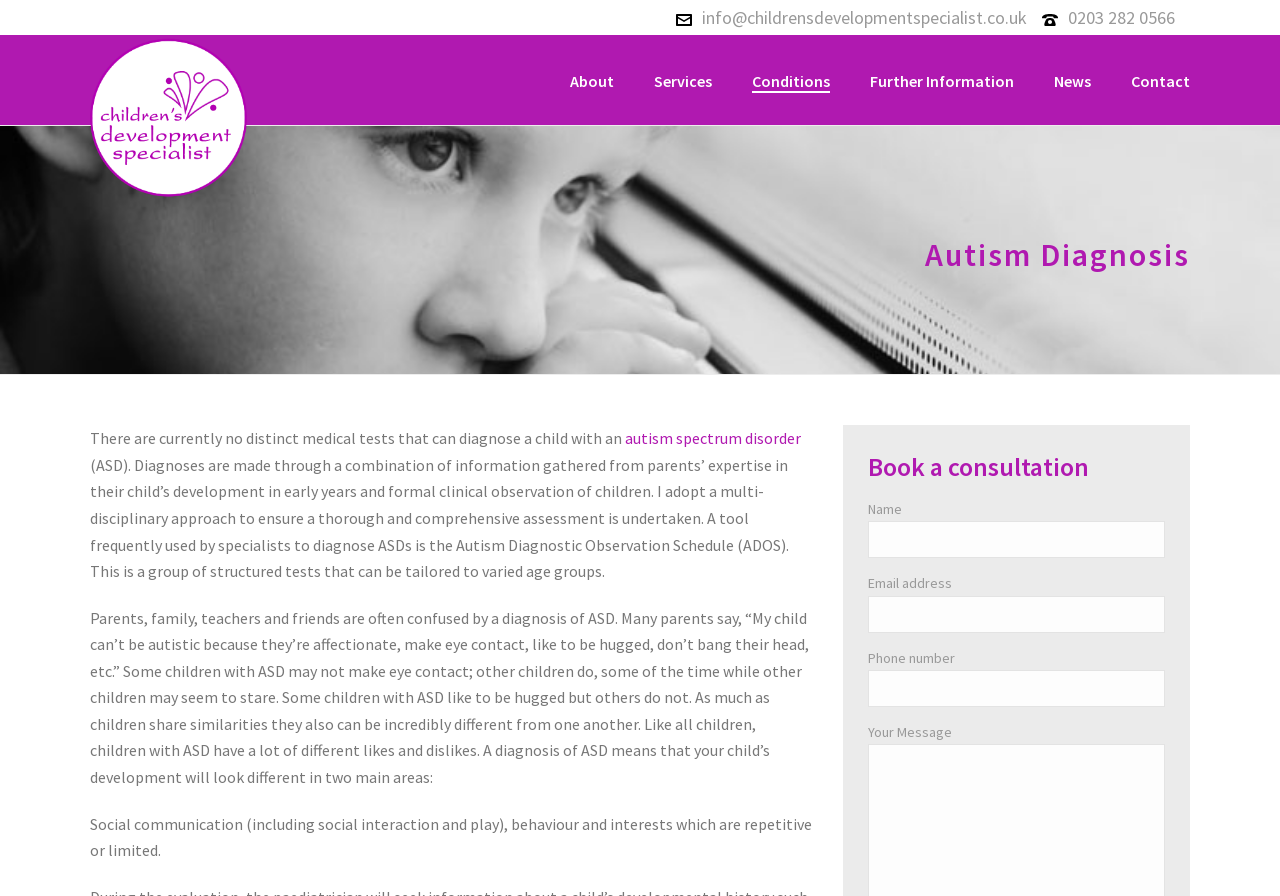What is the purpose of the Autism Diagnostic Observation Schedule (ADOS)?
Please provide a single word or phrase as your answer based on the screenshot.

To diagnose ASD